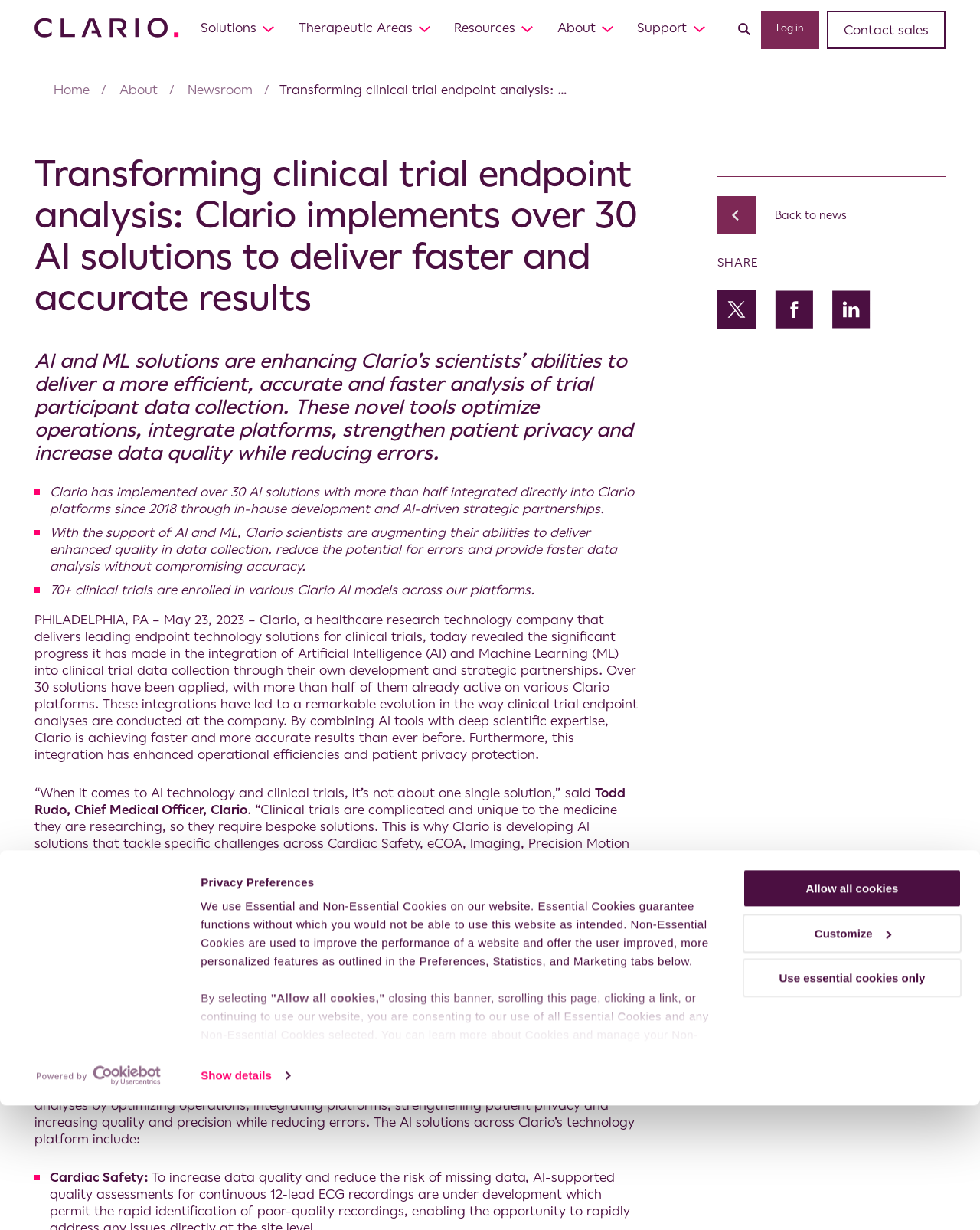Bounding box coordinates are given in the format (top-left x, top-left y, bottom-right x, bottom-right y). All values should be floating point numbers between 0 and 1. Provide the bounding box coordinate for the UI element described as: Legal and Privacy Terms page

[0.481, 0.764, 0.66, 0.775]